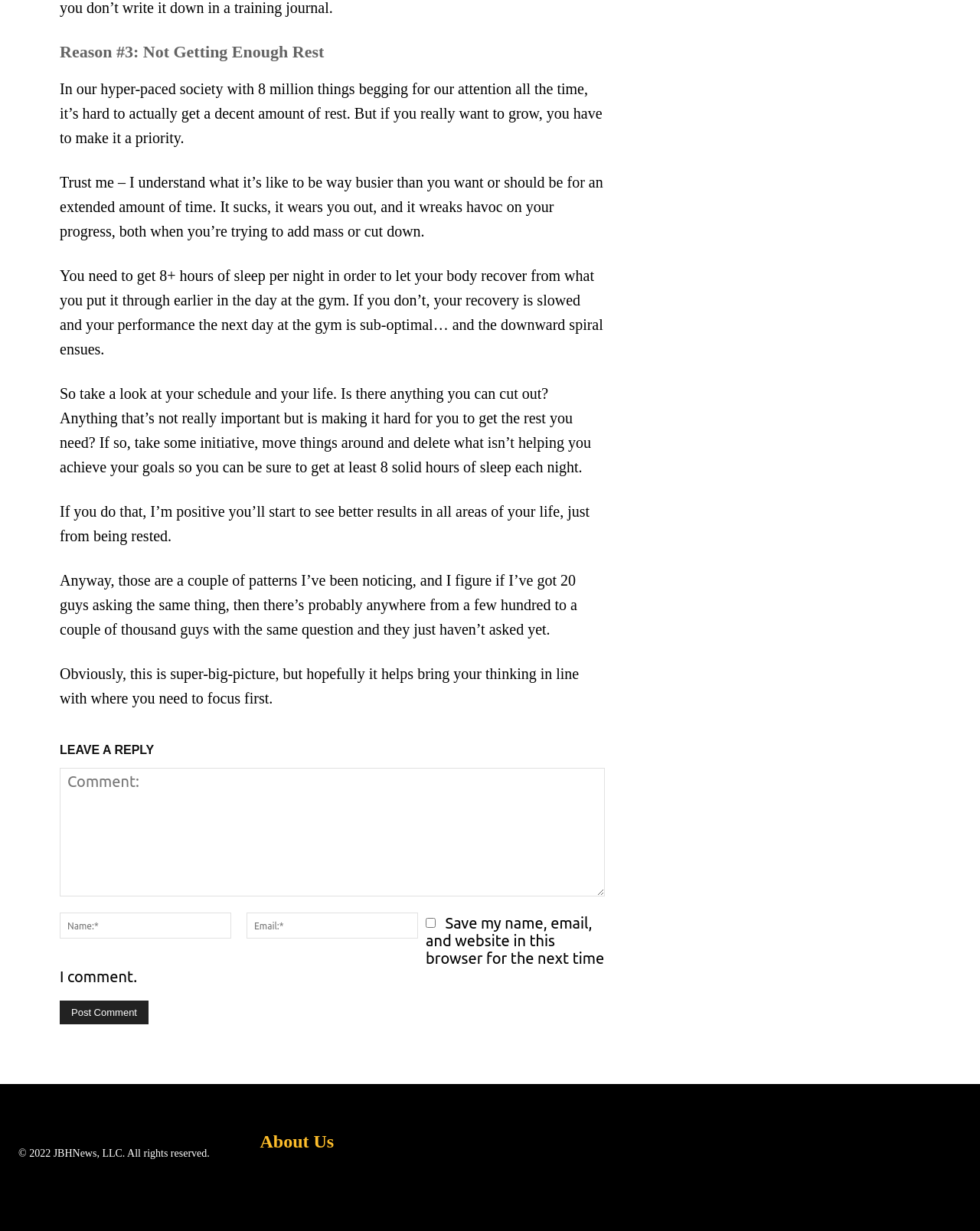Based on the image, provide a detailed and complete answer to the question: 
Is the comment section required?

The comment section includes fields marked as 'required', indicating that users must fill in their name and email in order to leave a comment.